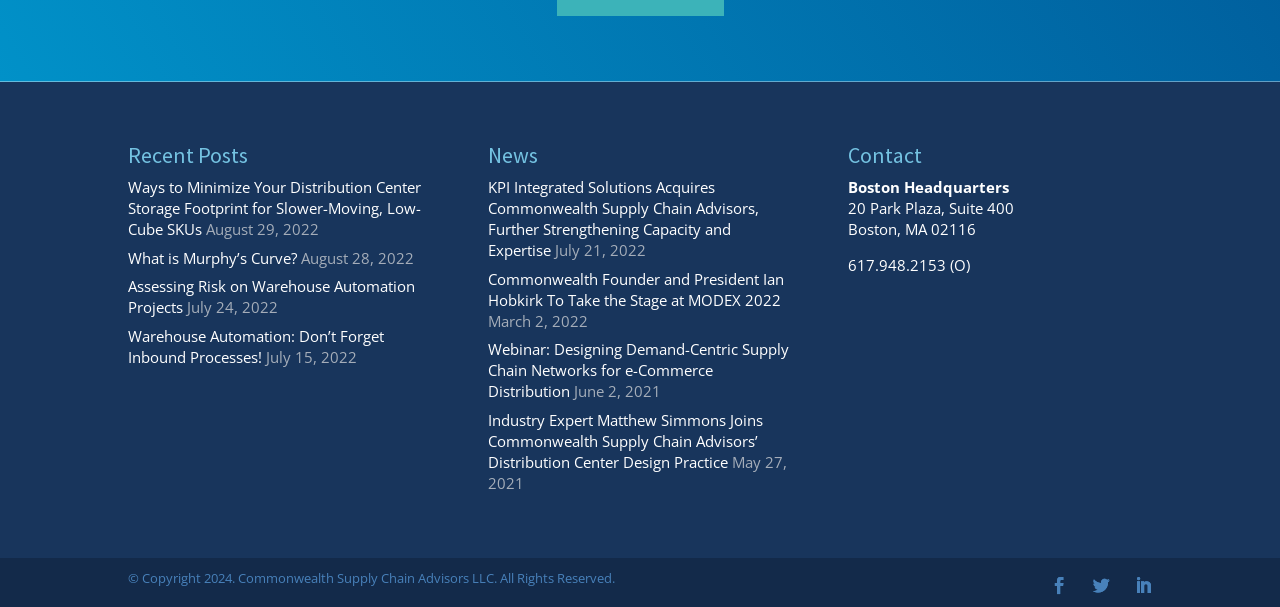Please answer the following query using a single word or phrase: 
What is the date of the news article 'KPI Integrated Solutions Acquires Commonwealth Supply Chain Advisors, Further Strengthening Capacity and Expertise'?

July 21, 2022